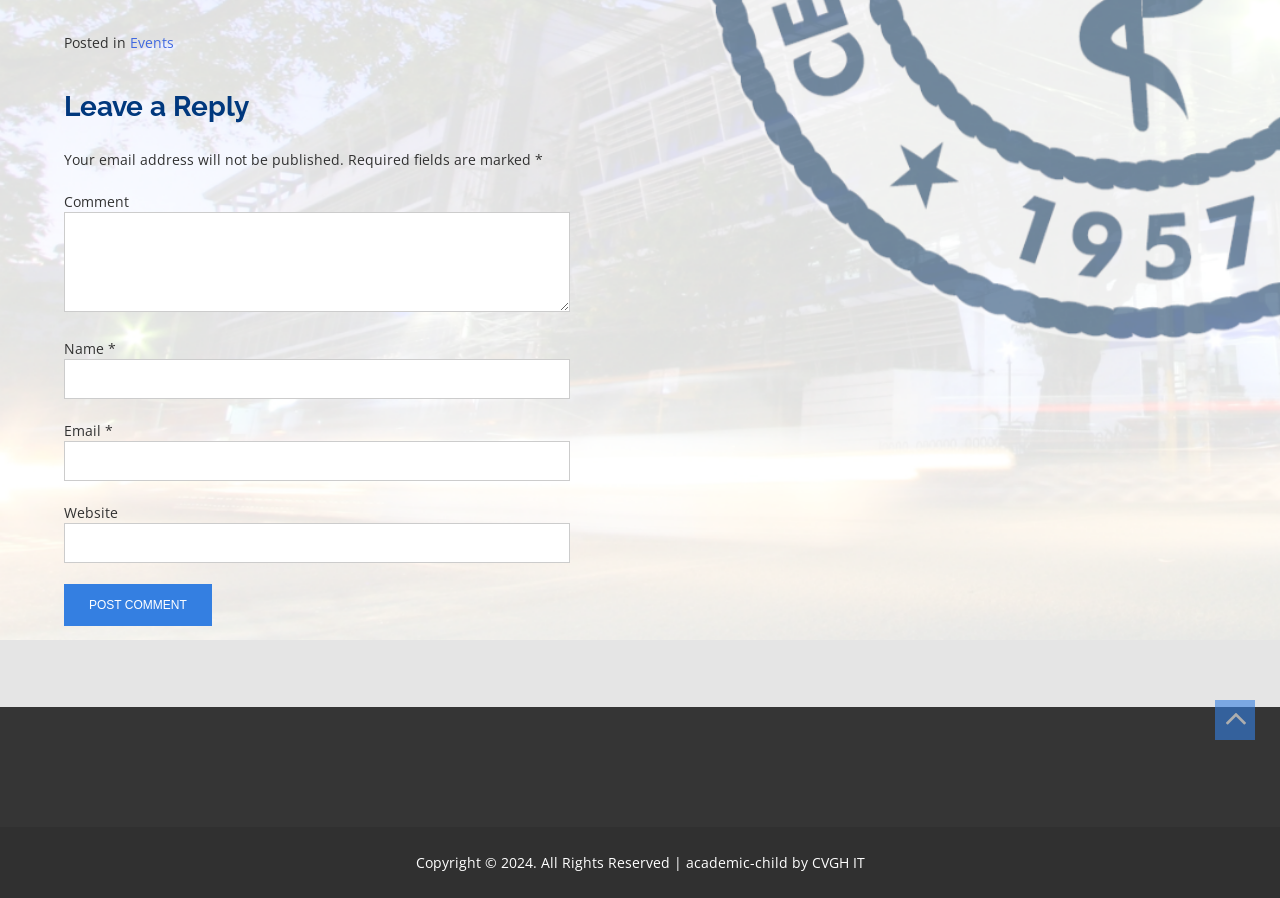Give the bounding box coordinates for the element described by: "parent_node: Email * aria-describedby="email-notes" name="email"".

[0.05, 0.491, 0.446, 0.535]